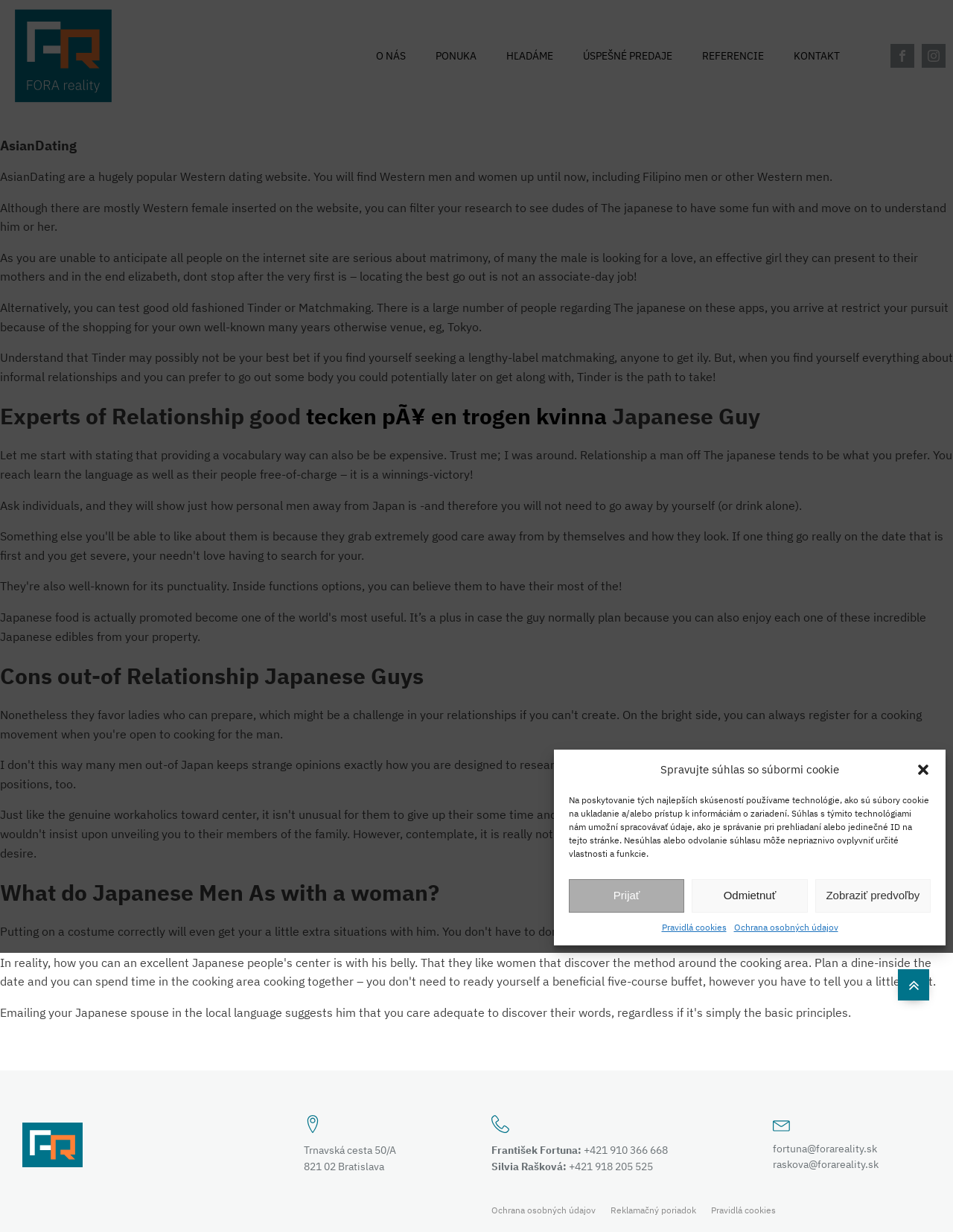What is the purpose of the webpage?
Based on the content of the image, thoroughly explain and answer the question.

The webpage is designed to discuss the advantages and disadvantages of dating Japanese men, providing insights into their personalities, cultural differences, and what to expect when dating them, with the aim of helping readers make informed decisions.